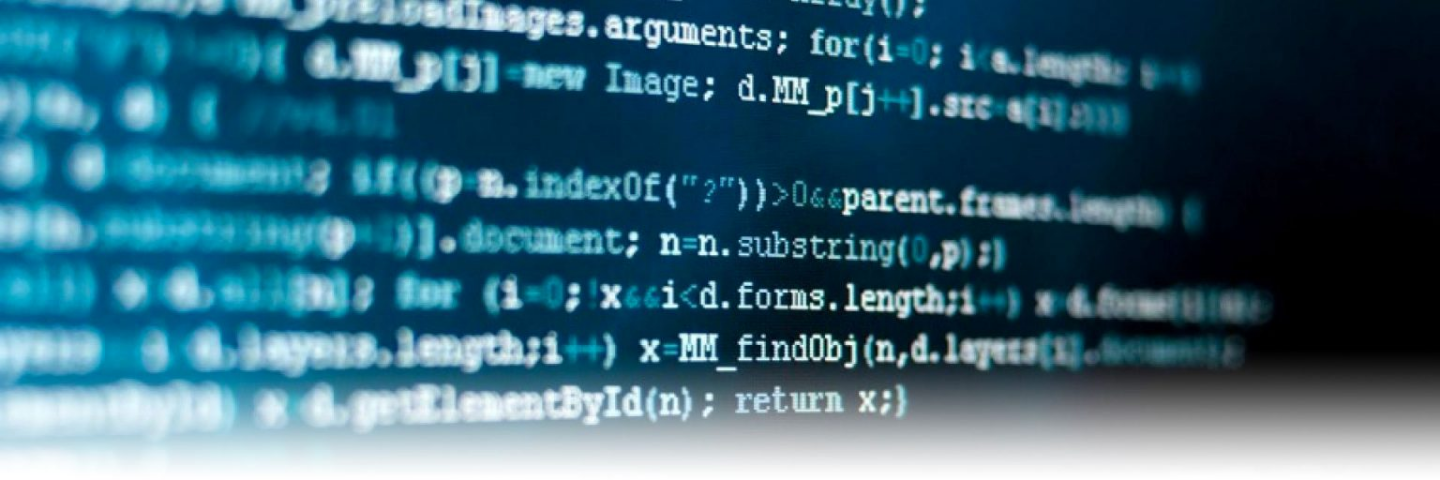Offer a detailed explanation of the image and its components.

The image showcases a close-up view of programming code displayed on a screen, emphasizing a blurred, digital aesthetic. The text in the code appears to involve JavaScript or a similar programming language, hinting at the intricacies of web development or eBook formatting processes. This imagery aligns with the theme of Guido Henkel's article, "The Horrors of Kindle Format X," which discusses the transition to newer Kindle formatting standards like KFX, highlighting the technical challenges and changes in the ePublishing landscape. The dark background with illuminated code reflects the complexity and depth of modern software development, echoing the author's exploration of technological advancements in digital publishing.